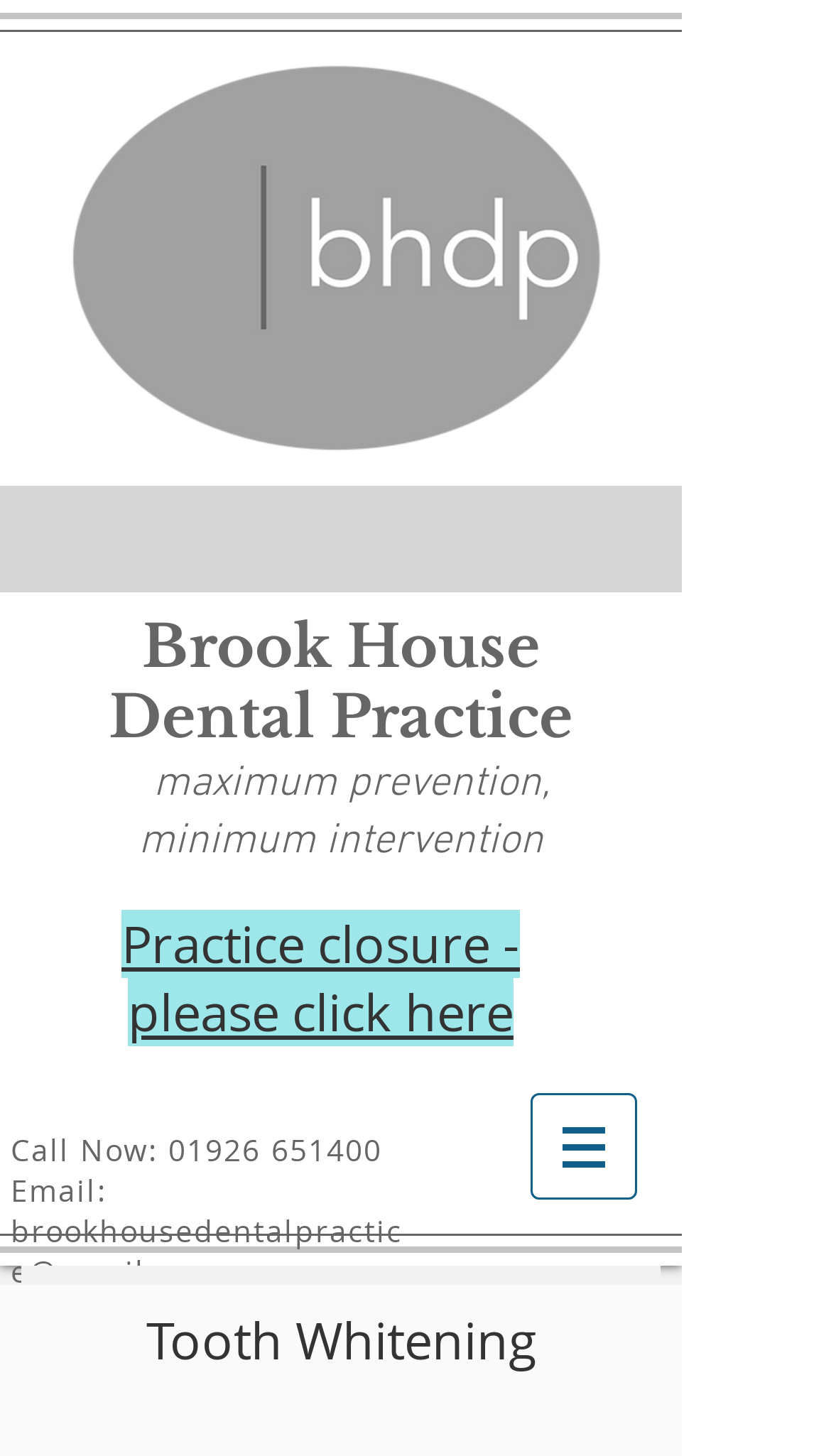Describe all the key features of the webpage in detail.

The webpage is about Brook House Dental Practice, specifically focusing on Tooth Whitening. At the top, there is a heading that displays the practice's name, followed by a subtitle that reads "maximum prevention, minimum intervention". Below this, there is another heading that announces "Practice closure - please click here", which is a clickable link.

On the top-right corner, there is a call-to-action link that says "Call Now: 01926 651400". Directly below this, there is a label that says "Email:" followed by a link to the practice's email address, "brookhousedentalpractice@gmail.com".

On the bottom-right corner, there is a navigation menu labeled "Site", which has a dropdown menu indicated by a button with an icon. The menu is not expanded by default, but it can be opened by clicking the button.

Finally, at the very bottom of the page, there is a heading that reads "Tooth Whitening", which is likely the main topic of the page.